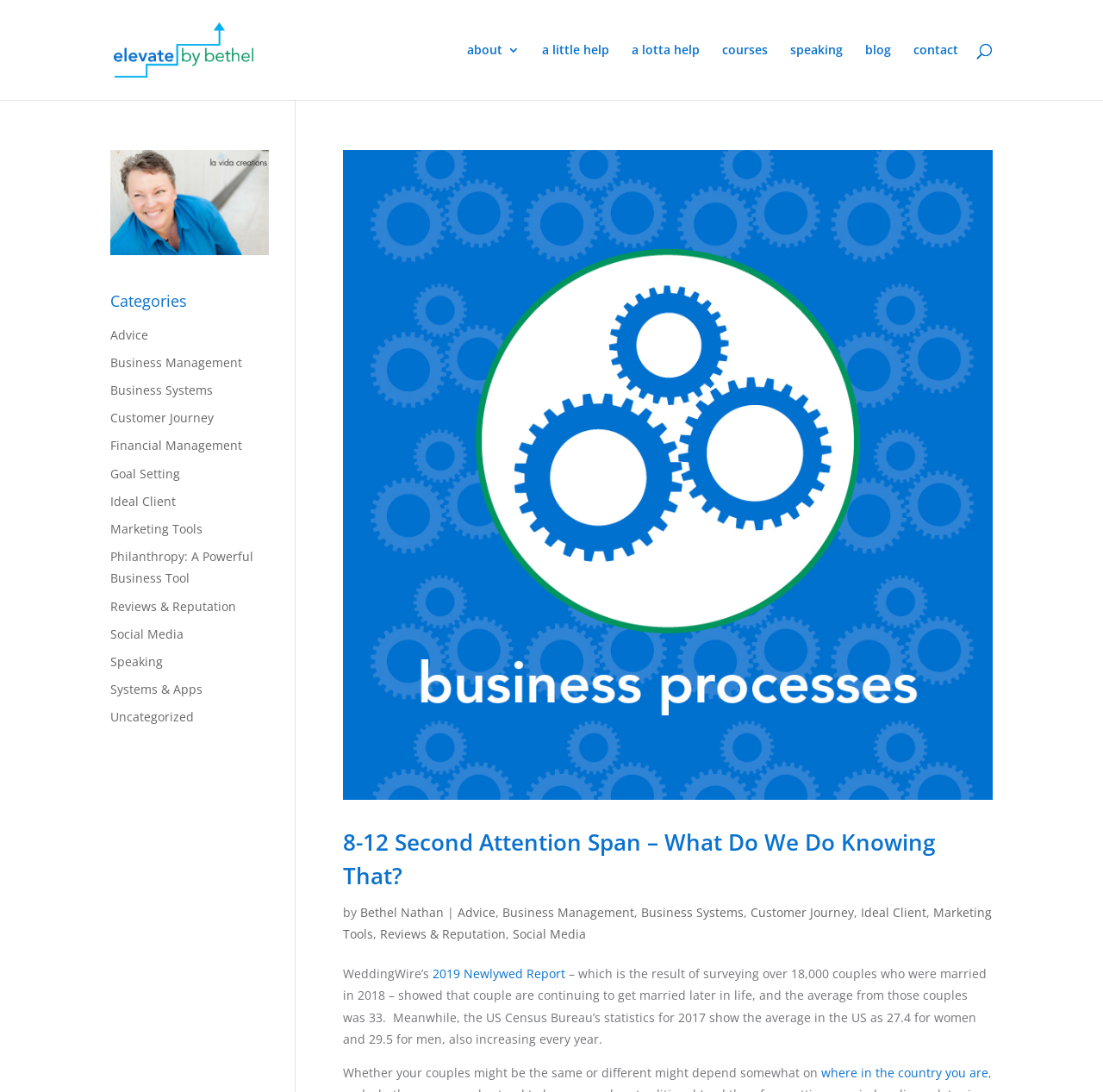Highlight the bounding box coordinates of the region I should click on to meet the following instruction: "click on the 'about' link".

[0.423, 0.04, 0.471, 0.092]